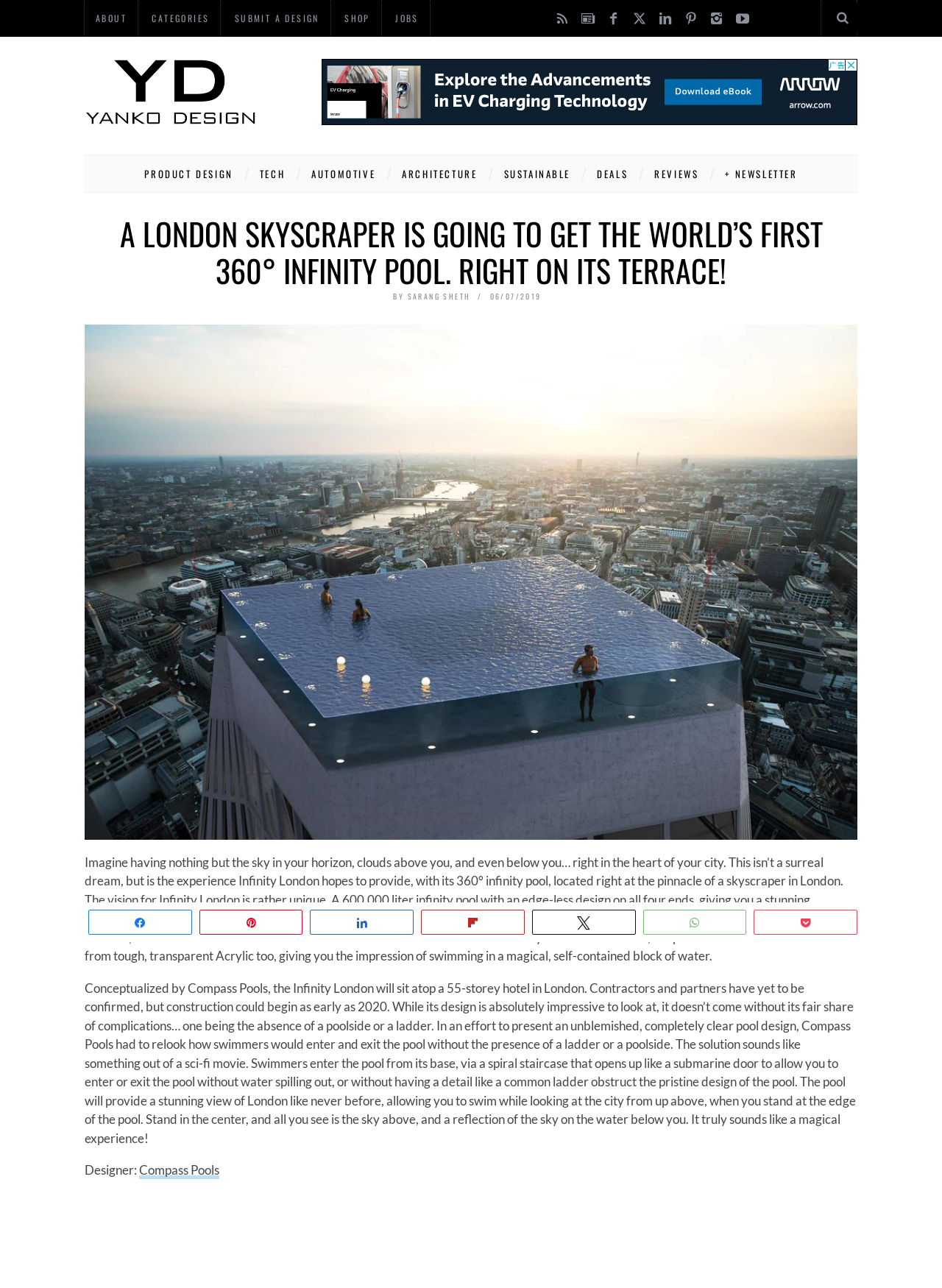Give a concise answer of one word or phrase to the question: 
What is the location of the skyscraper?

London